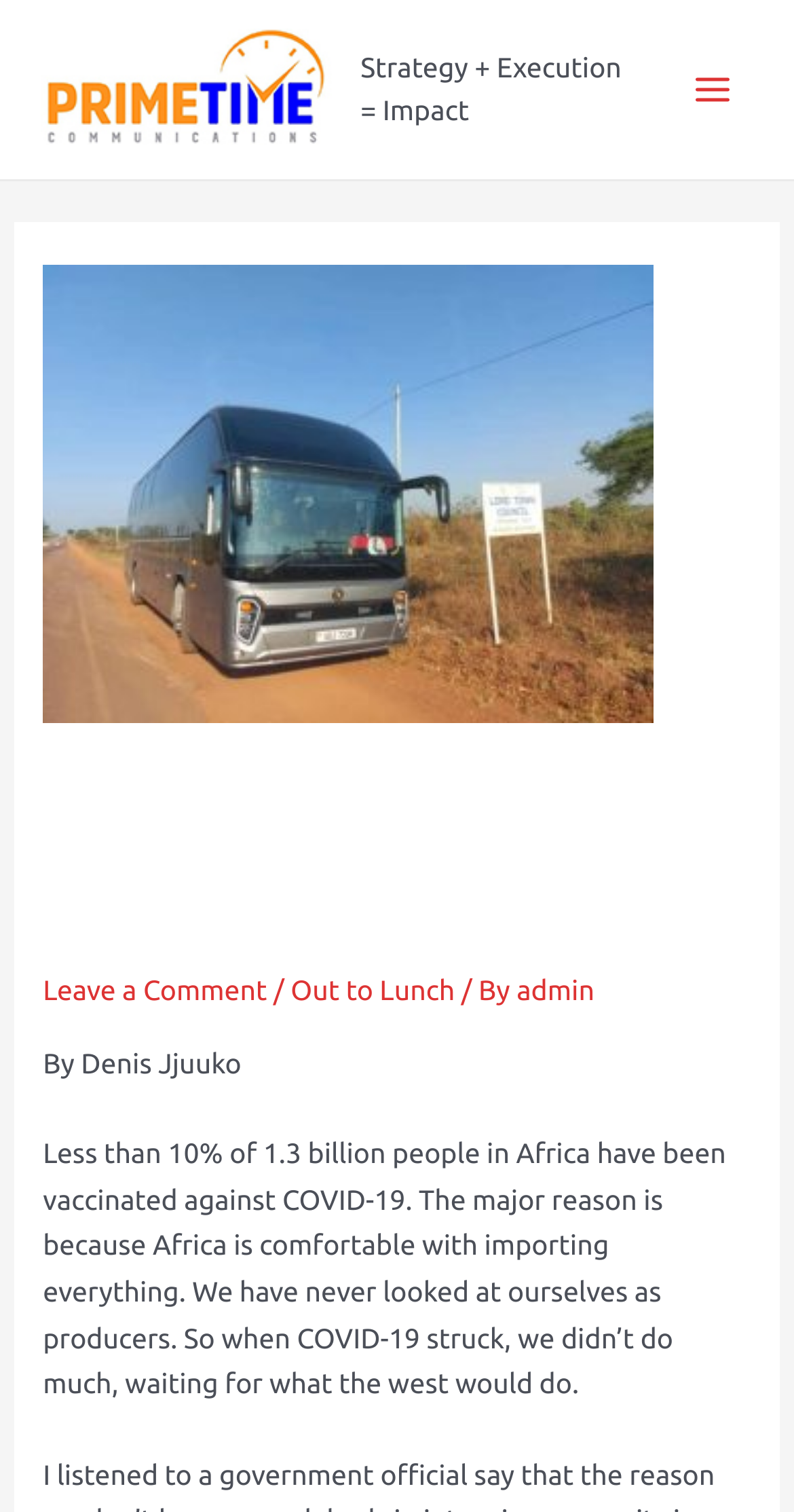Extract the bounding box coordinates for the UI element described by the text: "name="s" placeholder="Search here ..."". The coordinates should be in the form of [left, top, right, bottom] with values between 0 and 1.

None